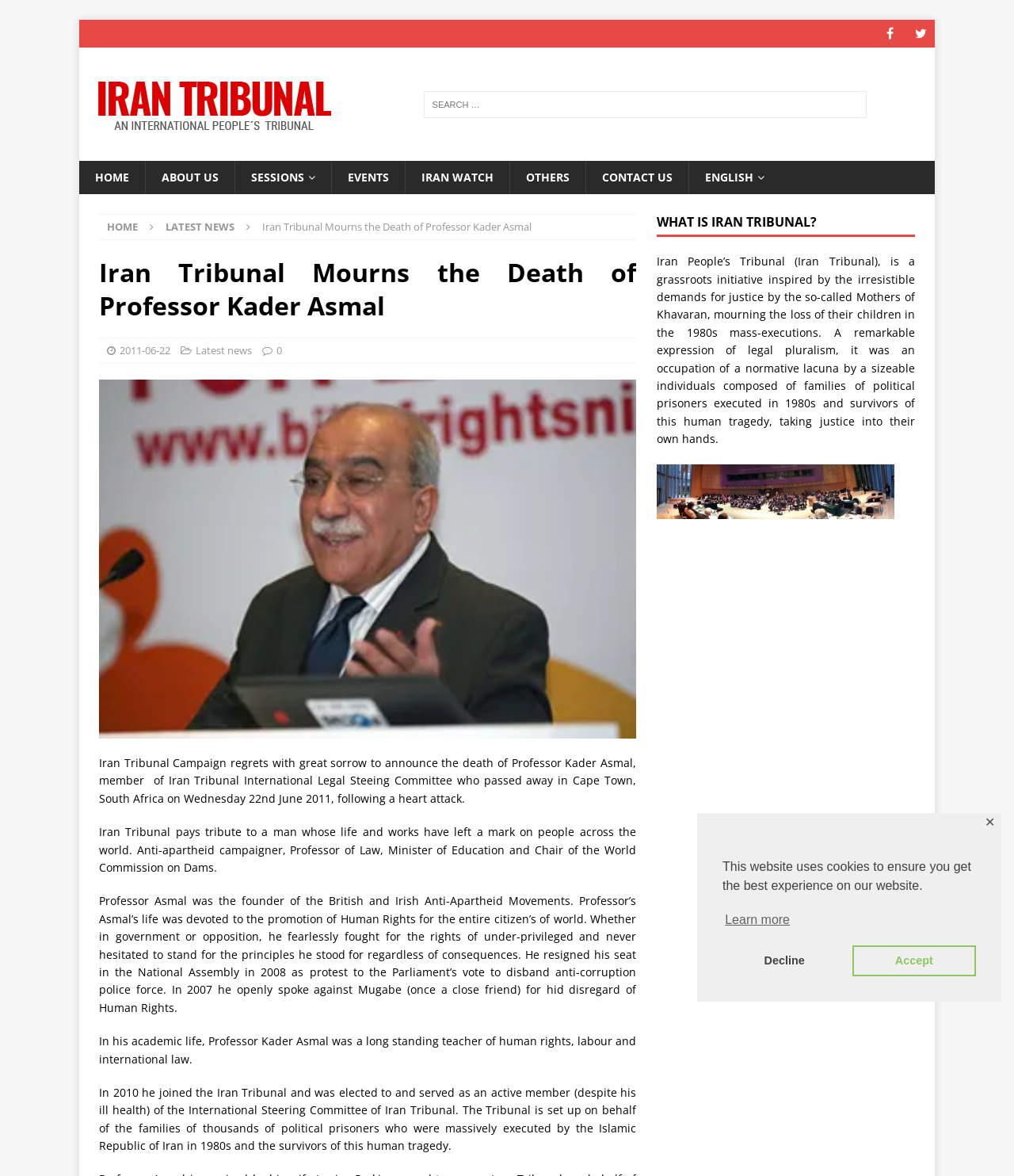Find the bounding box coordinates of the area to click in order to follow the instruction: "Learn more about the latest news".

[0.163, 0.187, 0.231, 0.199]